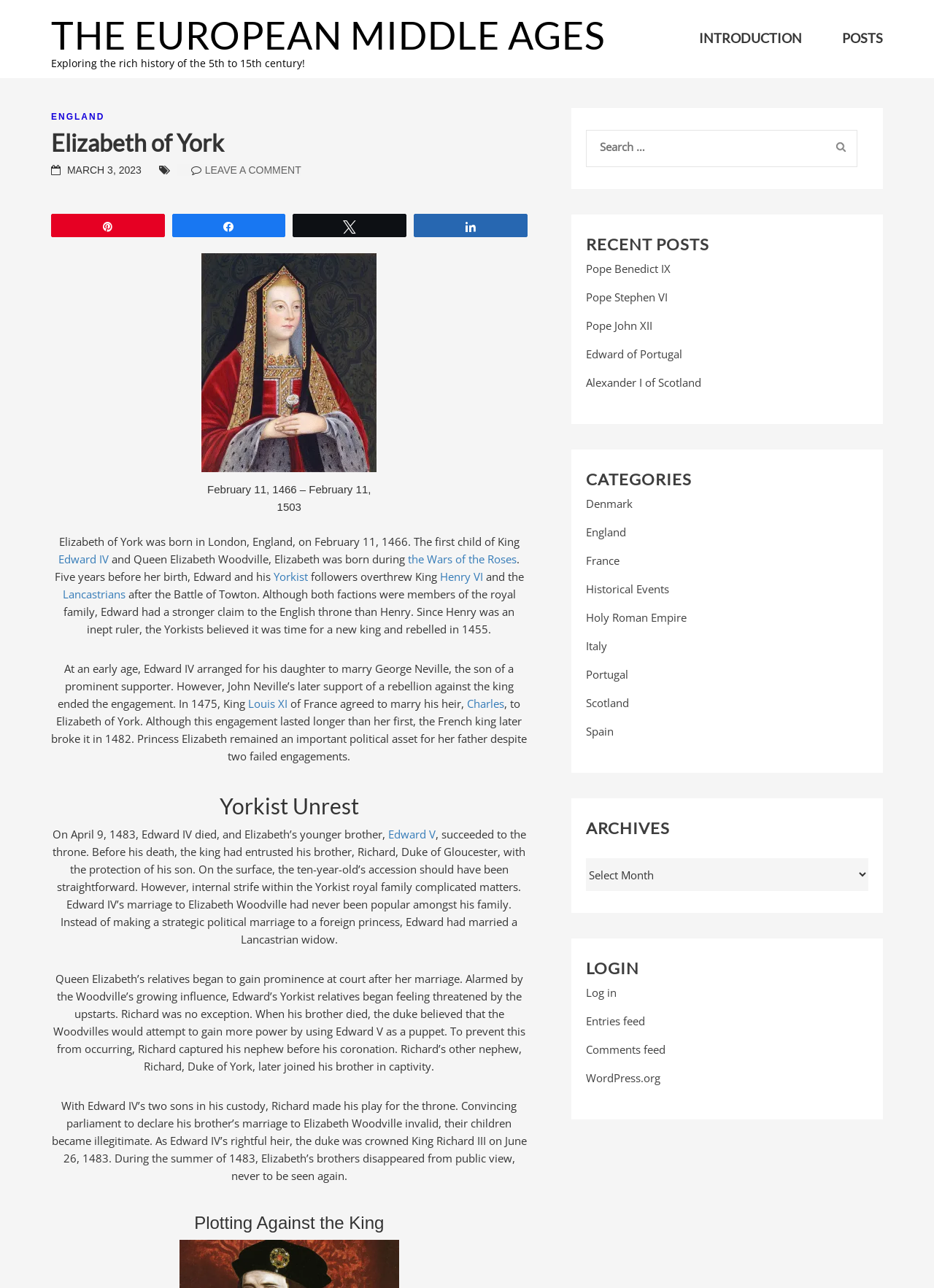Can you show the bounding box coordinates of the region to click on to complete the task described in the instruction: "View recent posts"?

[0.627, 0.184, 0.93, 0.196]